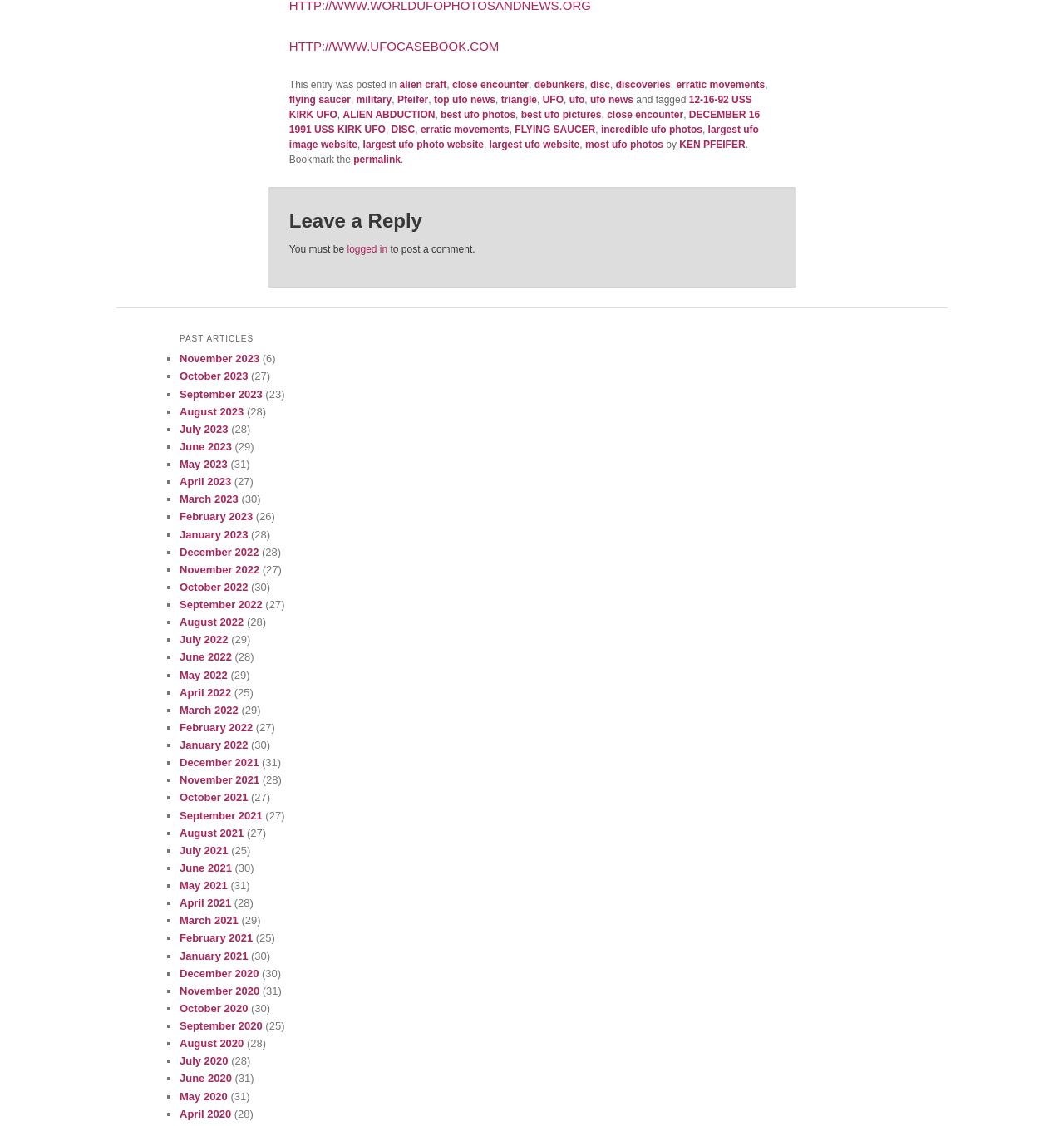Respond to the following query with just one word or a short phrase: 
What is the name of the person associated with the UFO news?

KEN PFEIFER